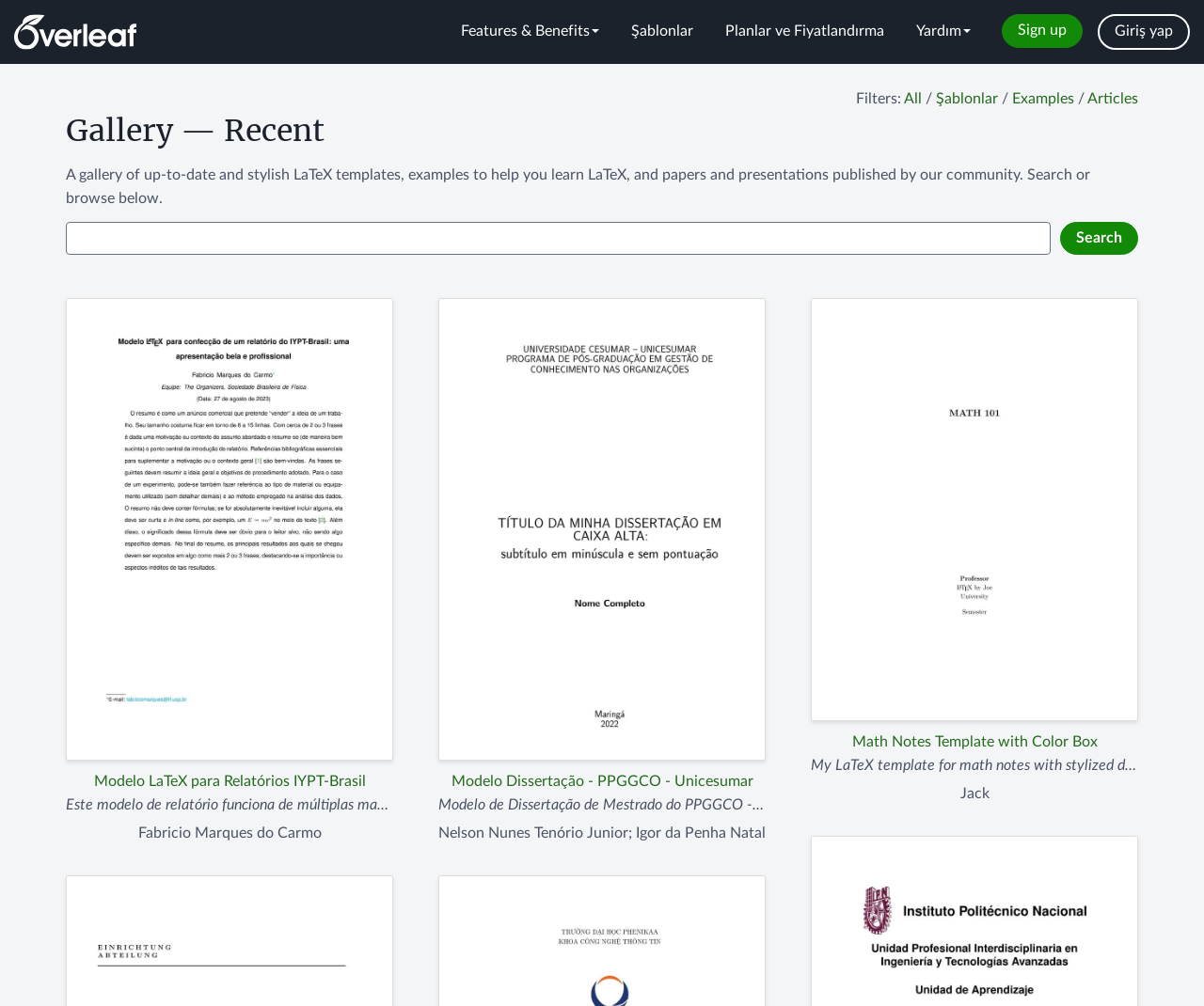What is the purpose of this website? From the image, respond with a single word or brief phrase.

Create LaTeX documents